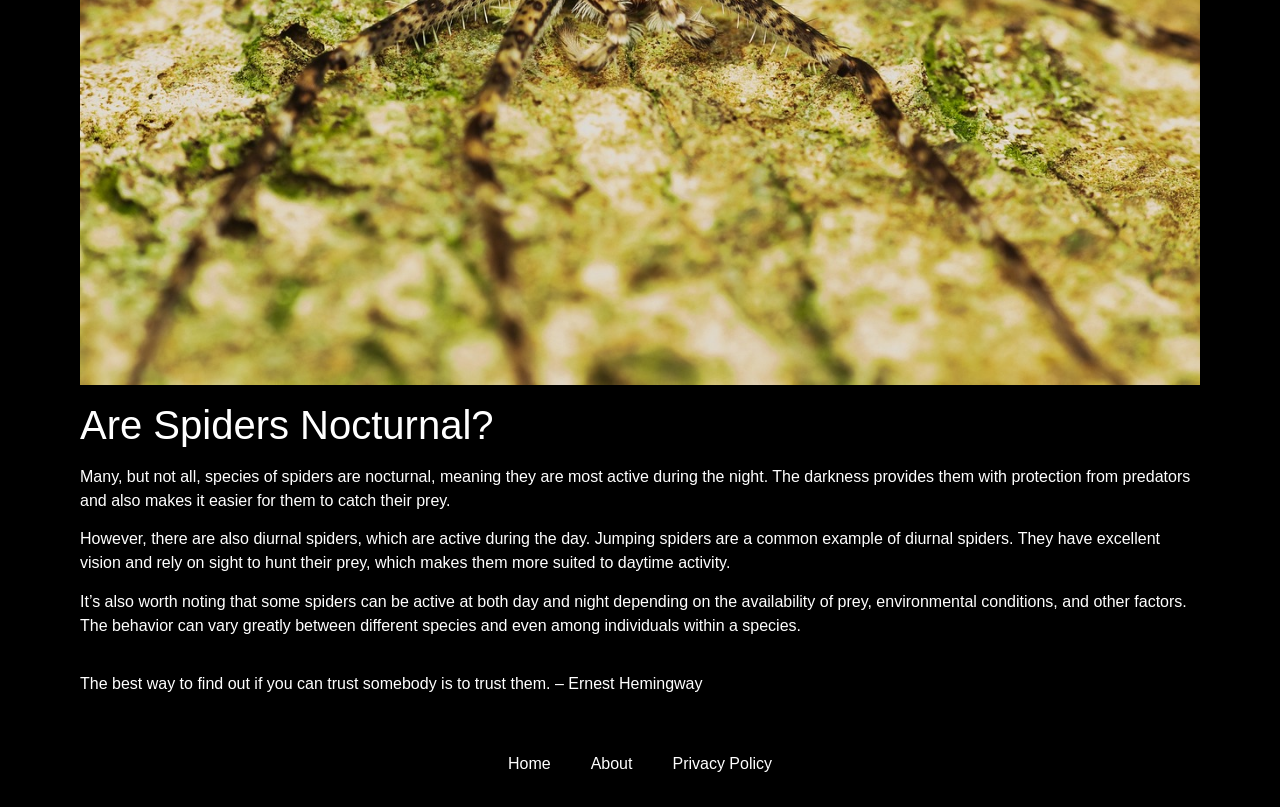Bounding box coordinates should be provided in the format (top-left x, top-left y, bottom-right x, bottom-right y) with all values between 0 and 1. Identify the bounding box for this UI element: Privacy Policy

[0.51, 0.918, 0.619, 0.975]